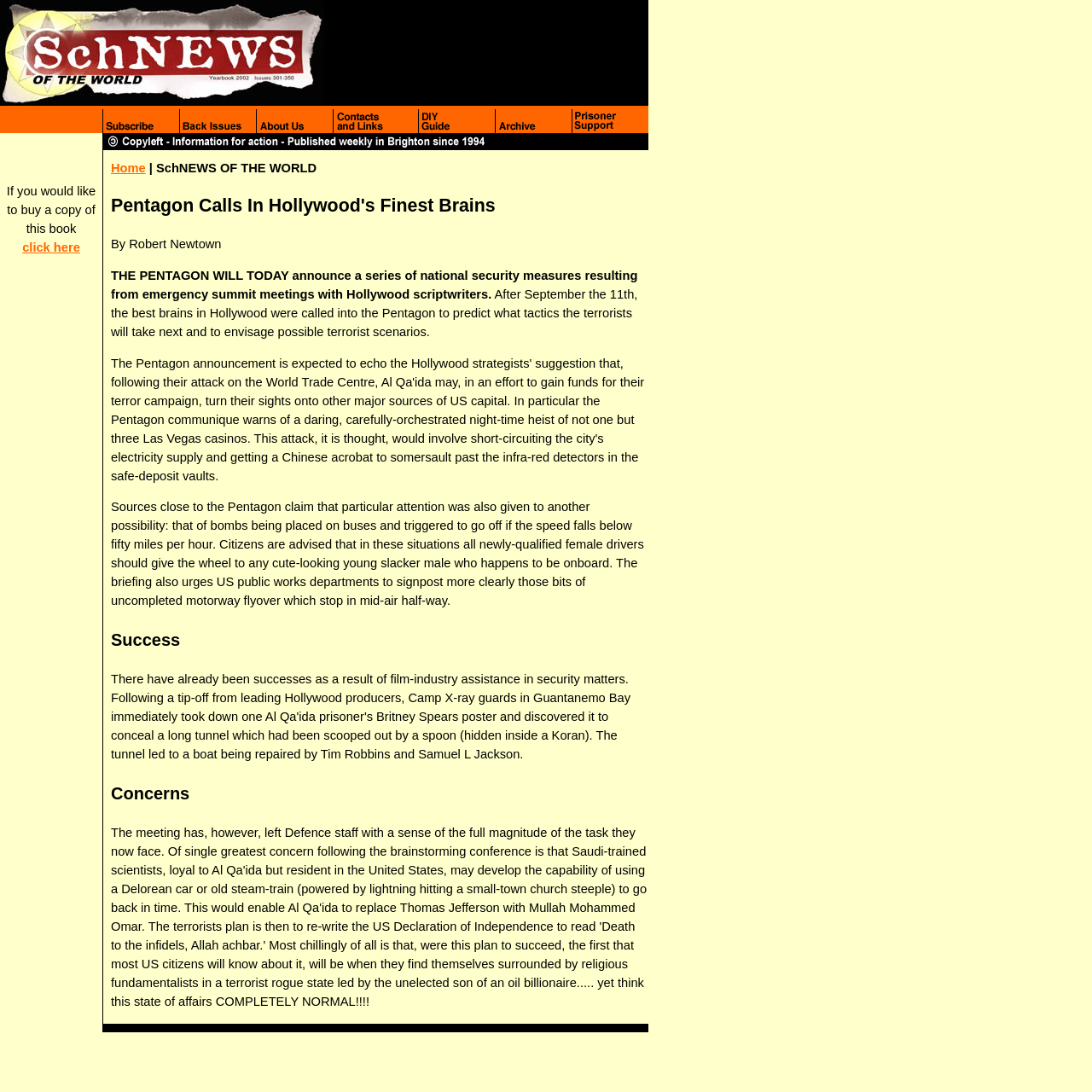Using the information in the image, give a comprehensive answer to the question: 
What is the topic of the article?

By analyzing the text content of the webpage, I found that the article is about the Pentagon calling in Hollywood scriptwriters to predict terrorist scenarios, which suggests that the topic of the article is related to the Pentagon and Hollywood.